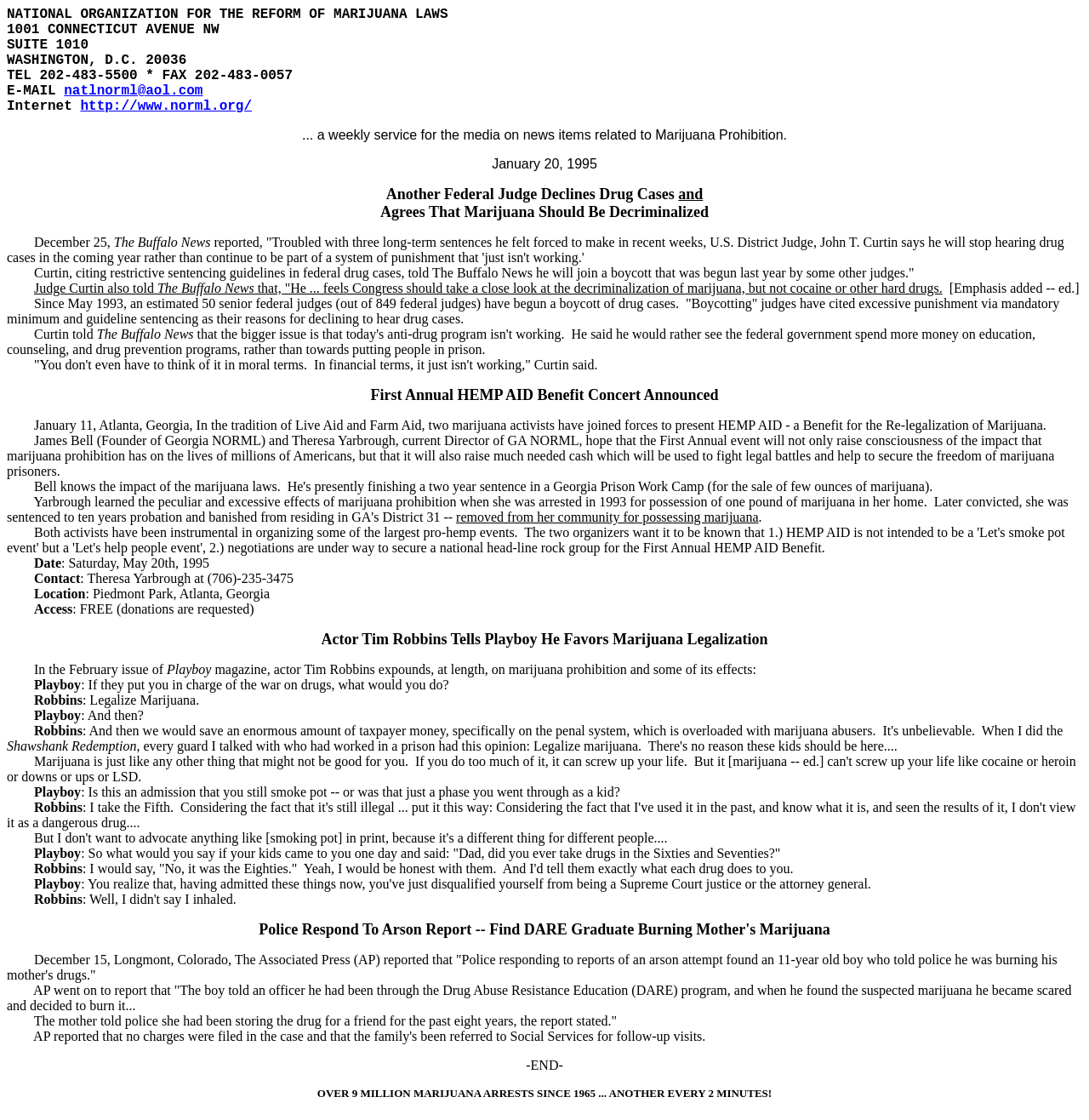Examine the image and give a thorough answer to the following question:
What is the organization's address?

The organization's address is mentioned in the top section of the webpage, specifically in the second line of text, which reads '1001 CONNECTICUT AVENUE NW'.